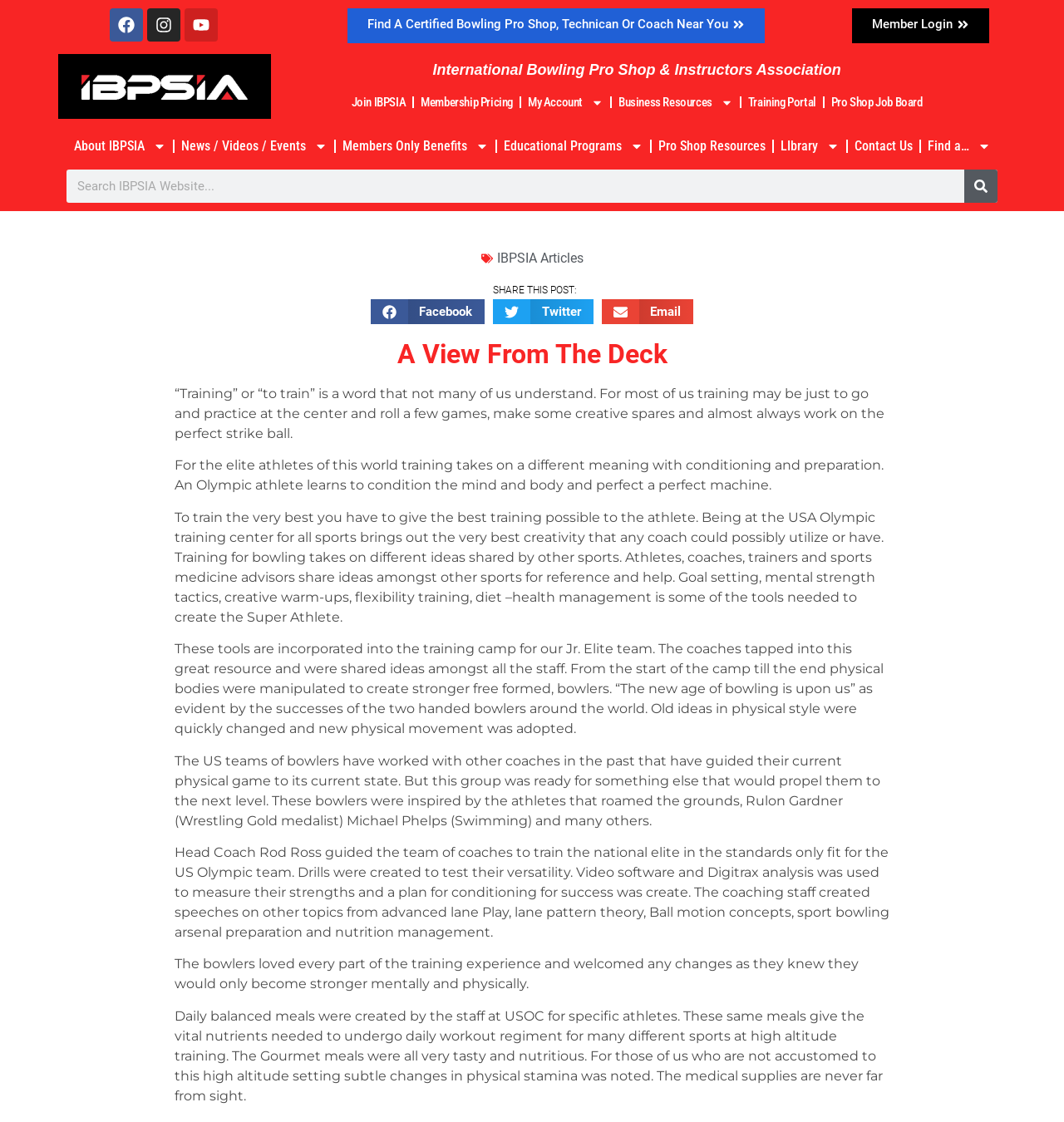Can you find and provide the main heading text of this webpage?

A View From The Deck